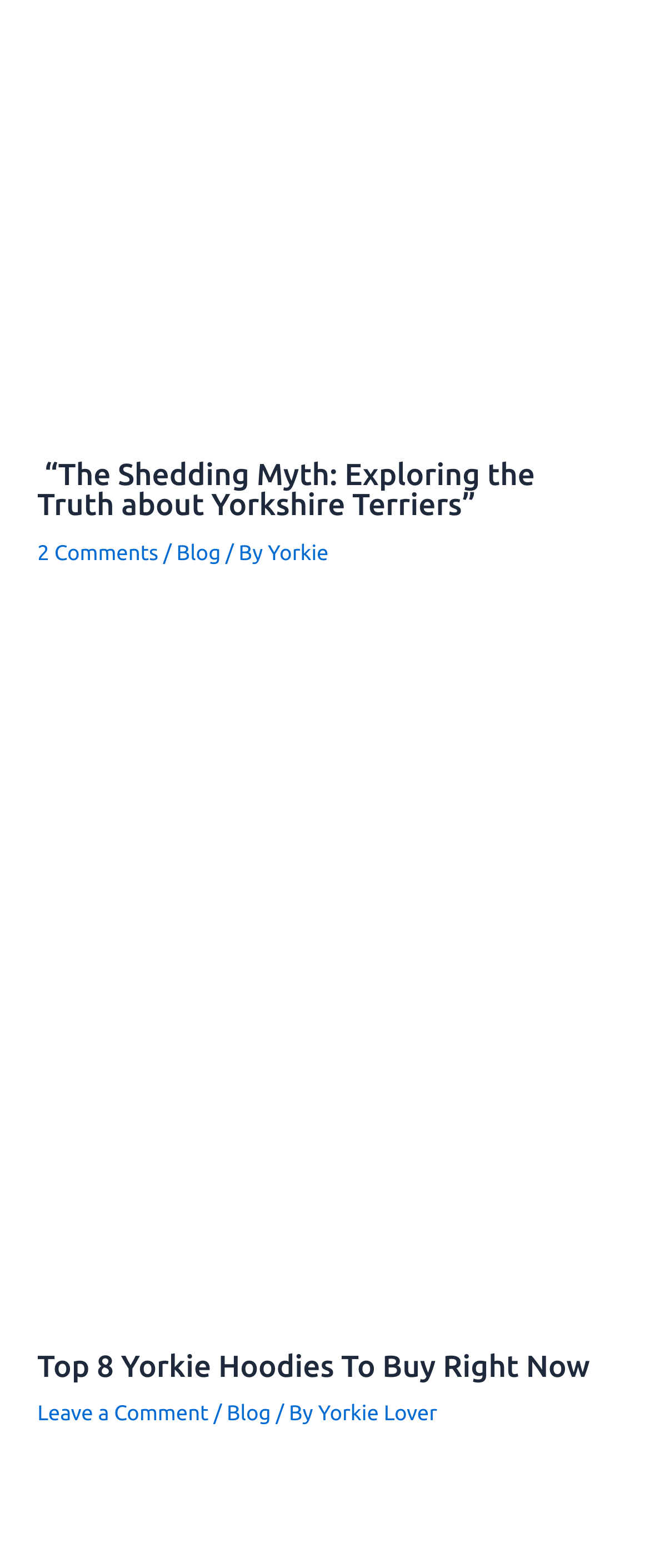Locate the bounding box coordinates of the element to click to perform the following action: 'Check out the Yorkie Lover's blog'. The coordinates should be given as four float values between 0 and 1, in the form of [left, top, right, bottom].

[0.489, 0.894, 0.673, 0.909]